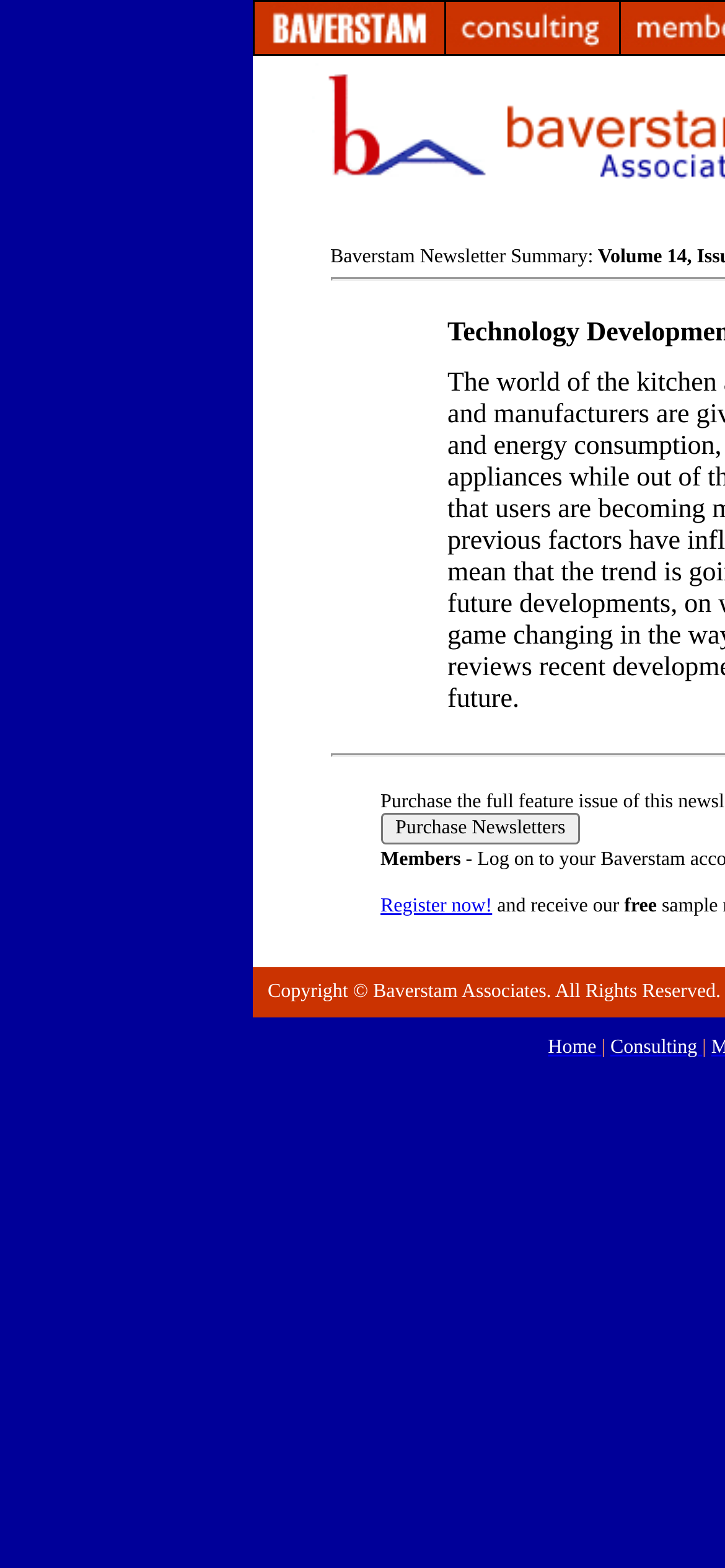What is the logo of Baverstam Associates?
Using the image, provide a concise answer in one word or a short phrase.

Baverstam Associates Logo